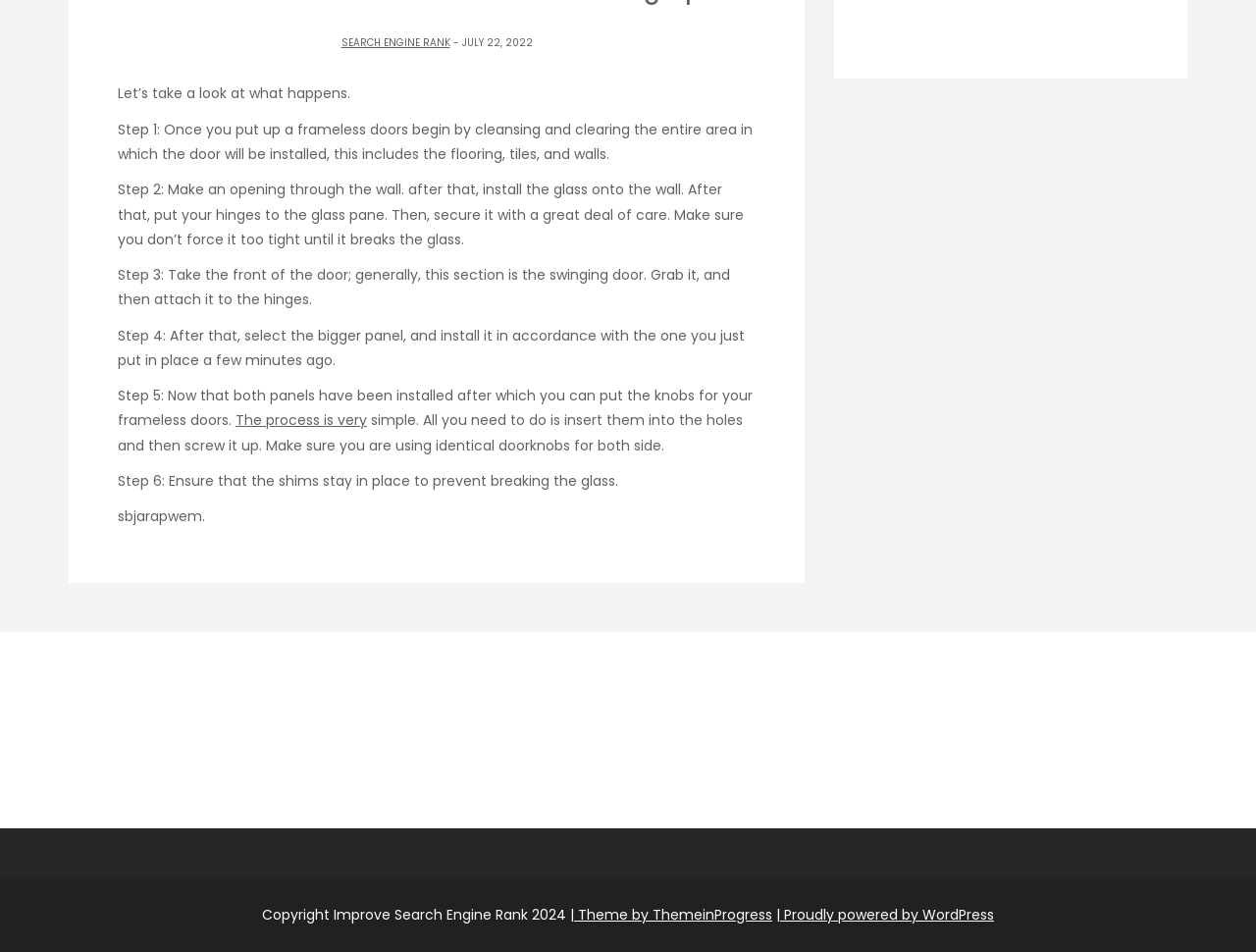Carefully observe the image and respond to the question with a detailed answer:
What is the purpose of shims in installing a frameless door?

According to Step 6, 'Ensure that the shims stay in place to prevent breaking the glass', which implies that the shims are used to prevent the glass from breaking during the installation process.